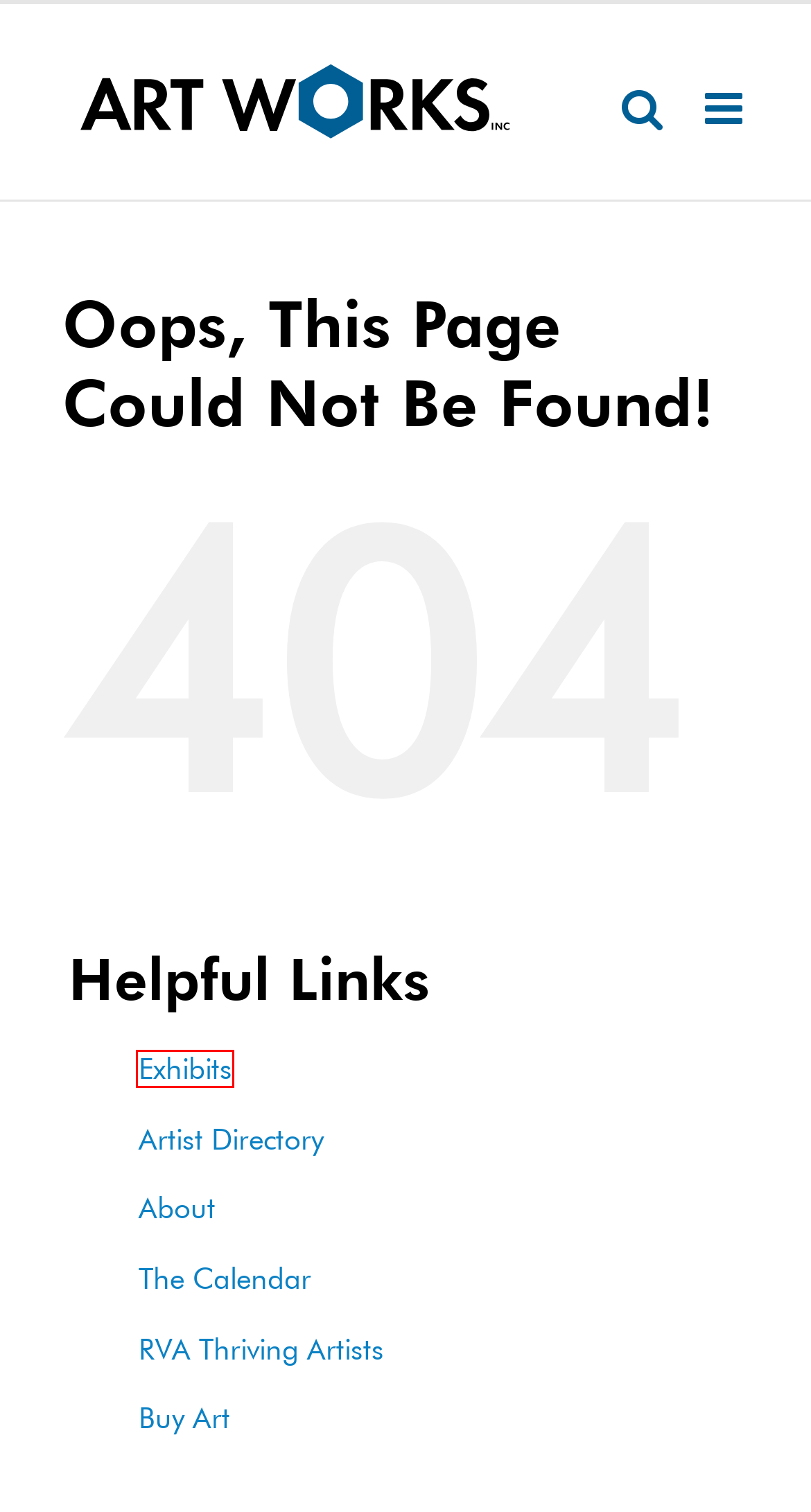You have been given a screenshot of a webpage with a red bounding box around a UI element. Select the most appropriate webpage description for the new webpage that appears after clicking the element within the red bounding box. The choices are:
A. The Calendar - ART WORKS
B. Facility Rental - ART WORKS
C. Art Gallery, Studios, & Event Space in RVA - ART WORKS
D. Exhibits - ART WORKS
E. Artist Resources - ART WORKS
F. About Art Works - RVA - ART WORKS
G. RVA Thriving Artists - ART WORKS
H. Artist Directory - ART WORKS

D